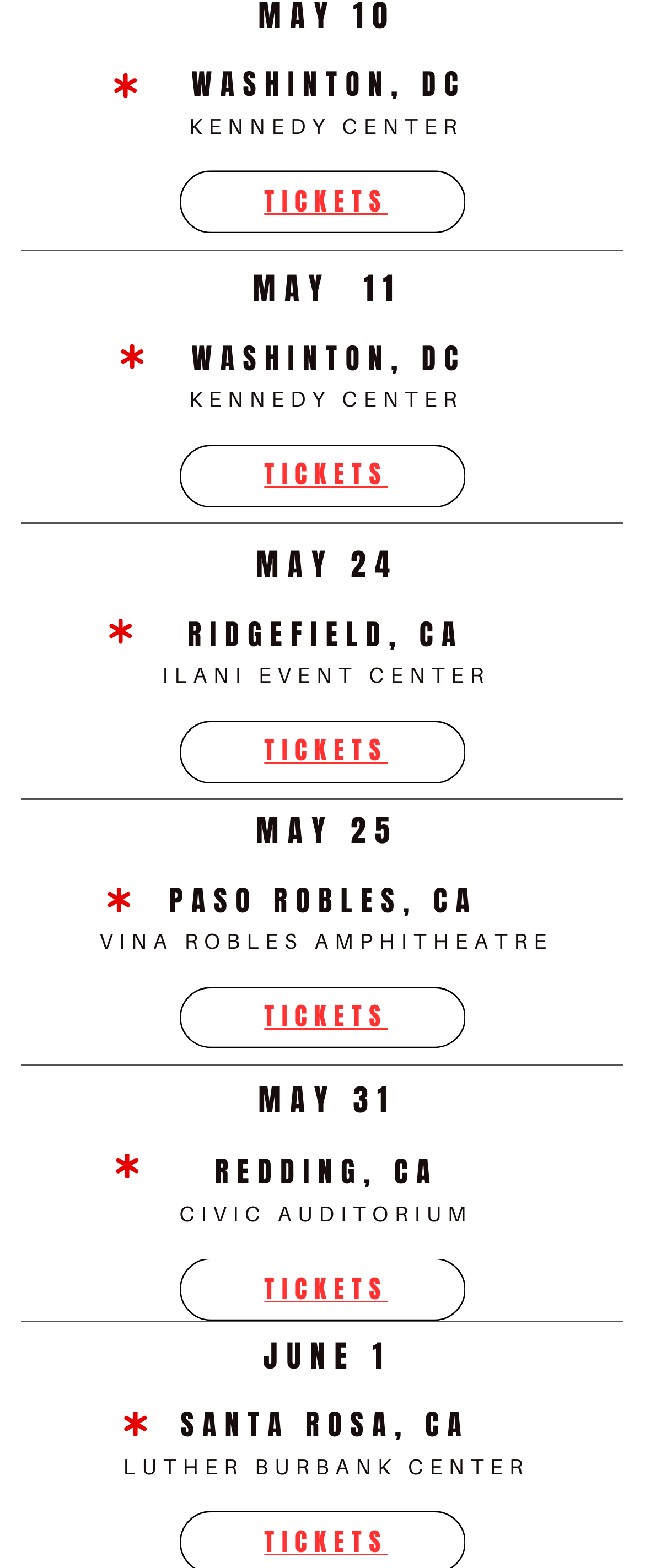How many events are listed on this page?
Please provide a detailed and thorough answer to the question.

I counted the number of 'TICKETS' links on the page, which correspond to individual events. There are 9 links, indicating 9 events listed on this page.